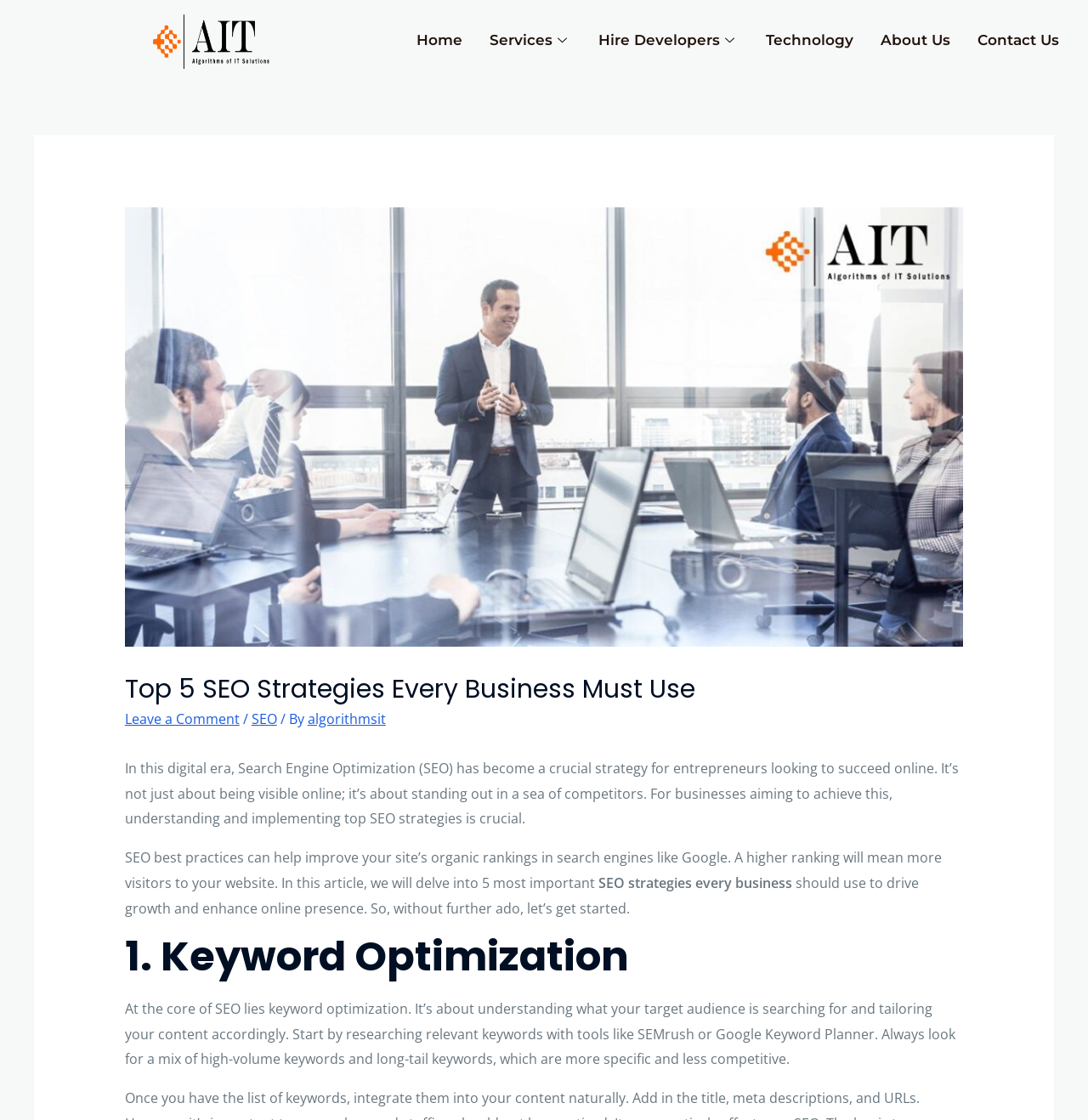Find the bounding box coordinates for the area that should be clicked to accomplish the instruction: "Click on About Us".

[0.797, 0.008, 0.886, 0.064]